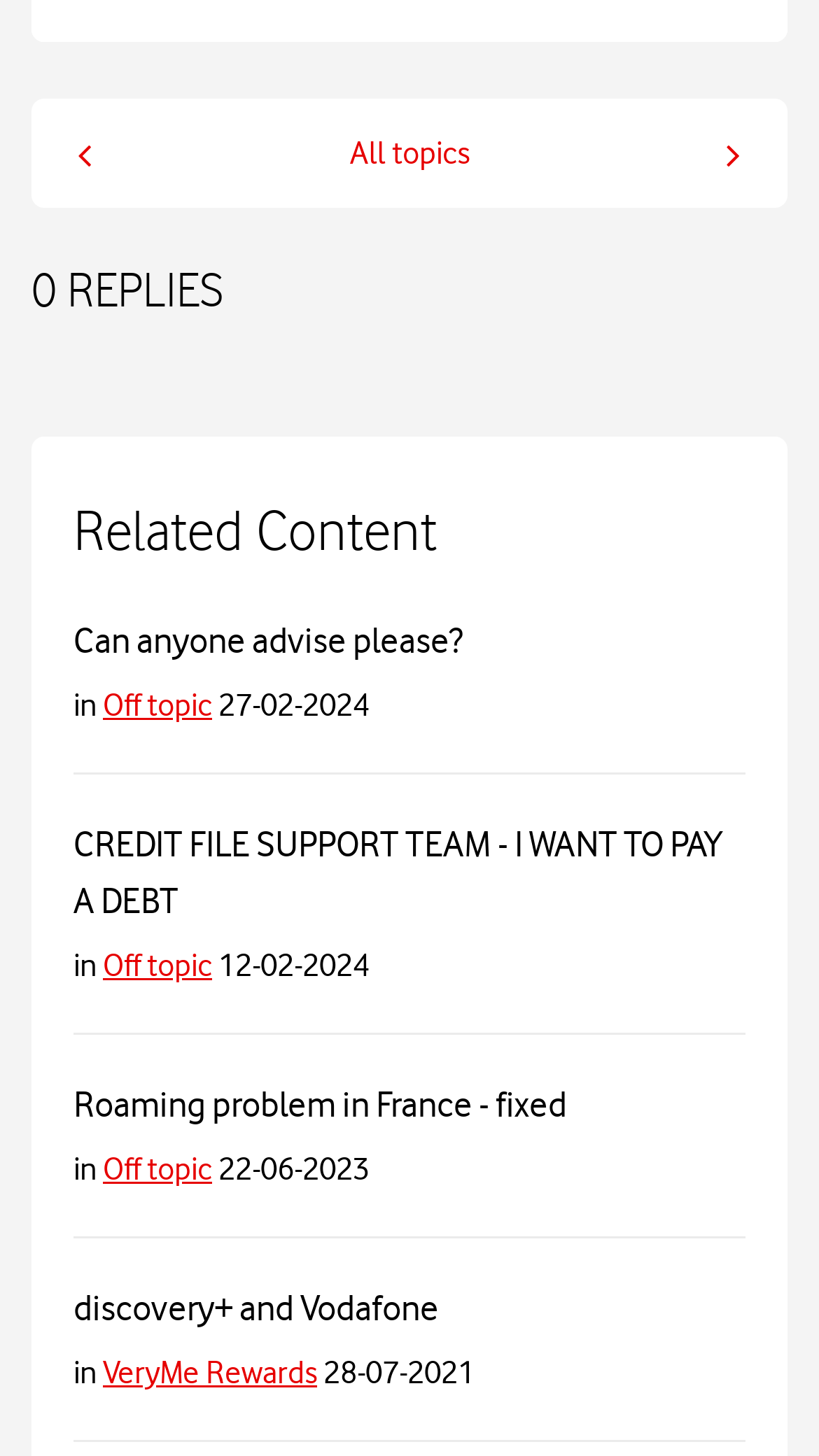Find the bounding box coordinates of the area that needs to be clicked in order to achieve the following instruction: "Explore 'discovery+ and Vodafone' topic". The coordinates should be specified as four float numbers between 0 and 1, i.e., [left, top, right, bottom].

[0.09, 0.884, 0.536, 0.912]